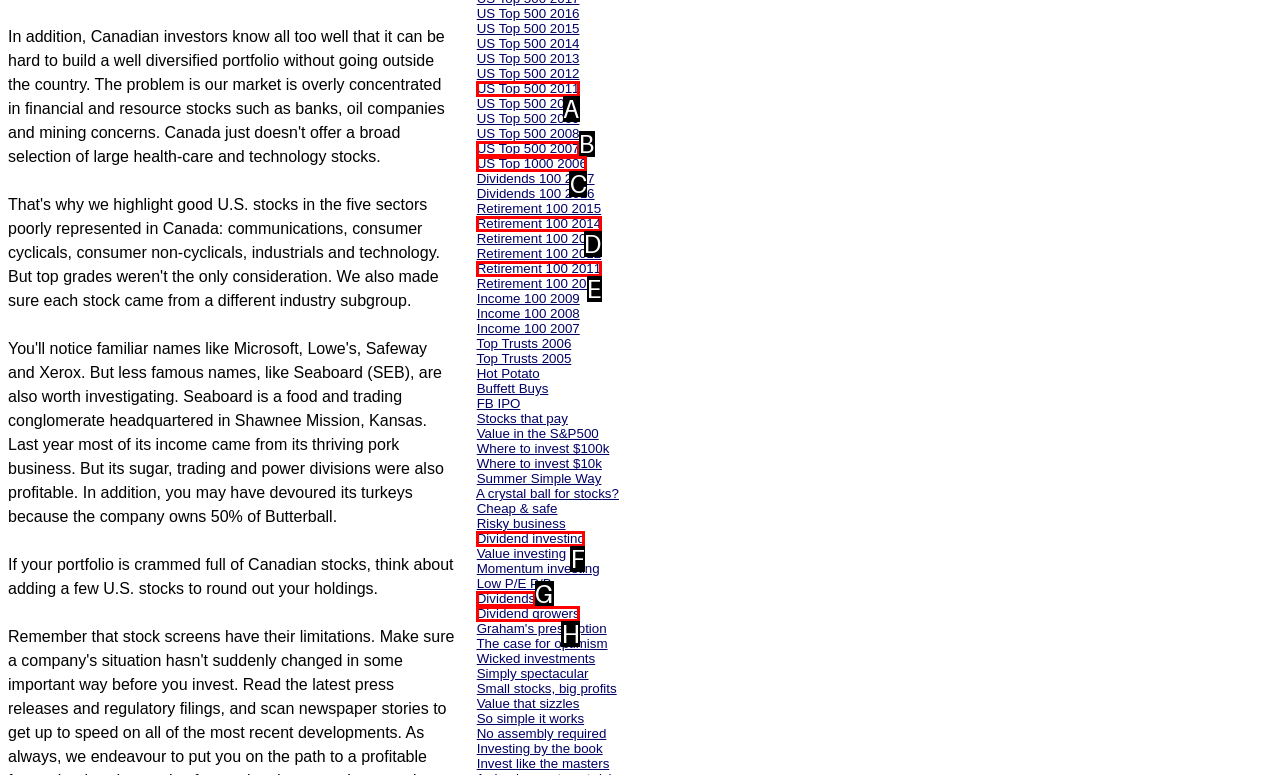Determine which HTML element matches the given description: Dividends. Provide the corresponding option's letter directly.

G